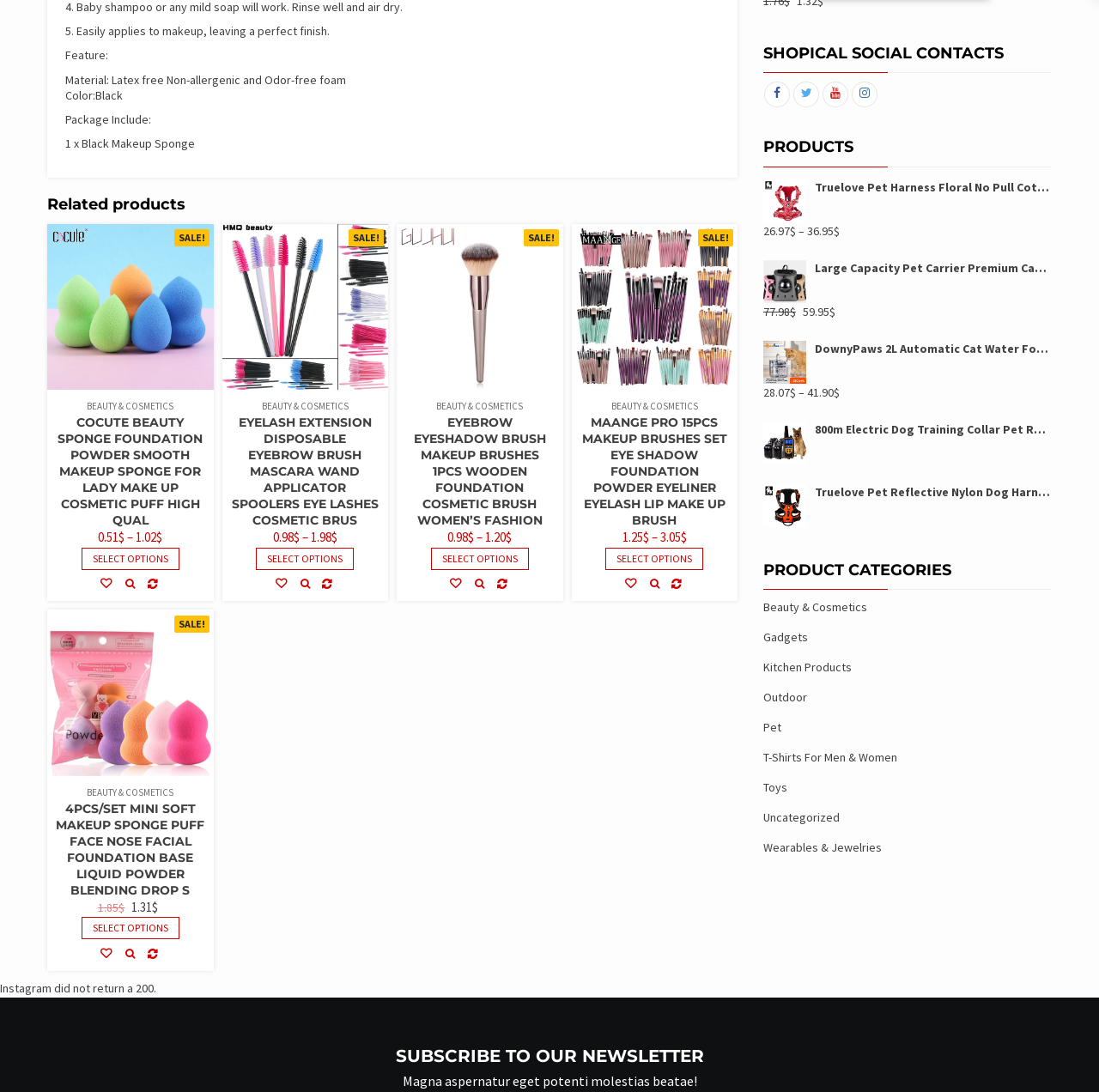Carefully examine the image and provide an in-depth answer to the question: How many options are available for the product 'MAANGE PRO 15PCS MAKEUP BRUSHES SET EYE SHADOW FOUNDATION POWDER EYELINER EYELASH LIP MAKE UP BRUSH'?

I found that the product 'MAANGE PRO 15PCS MAKEUP BRUSHES SET EYE SHADOW FOUNDATION POWDER EYELINER EYELASH LIP MAKE UP BRUSH' has multiple options available, as indicated by the 'Select options' link and the price range of $1.25 to $3.05.